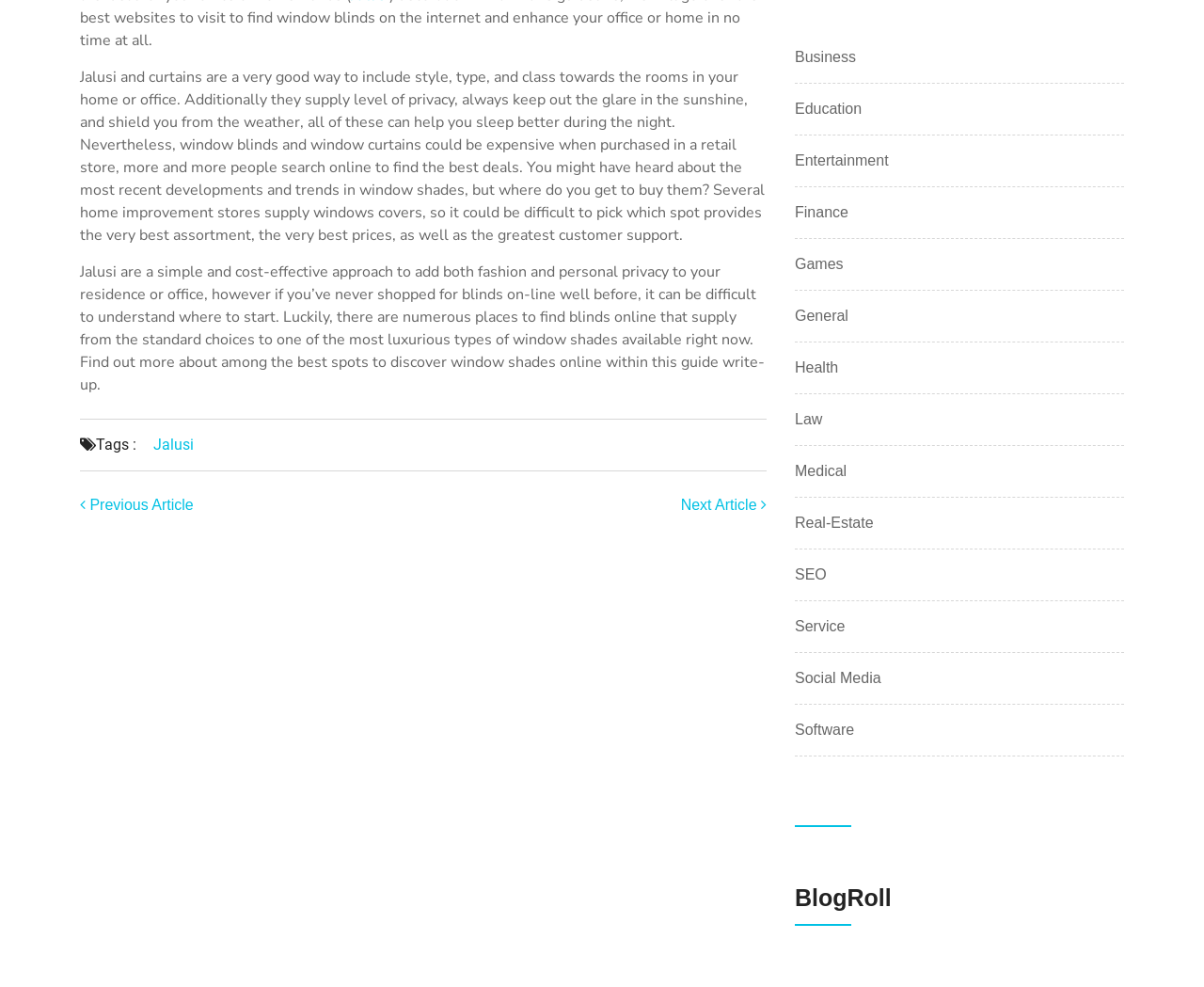How many categories are listed in the navigation?
Refer to the image and answer the question using a single word or phrase.

15